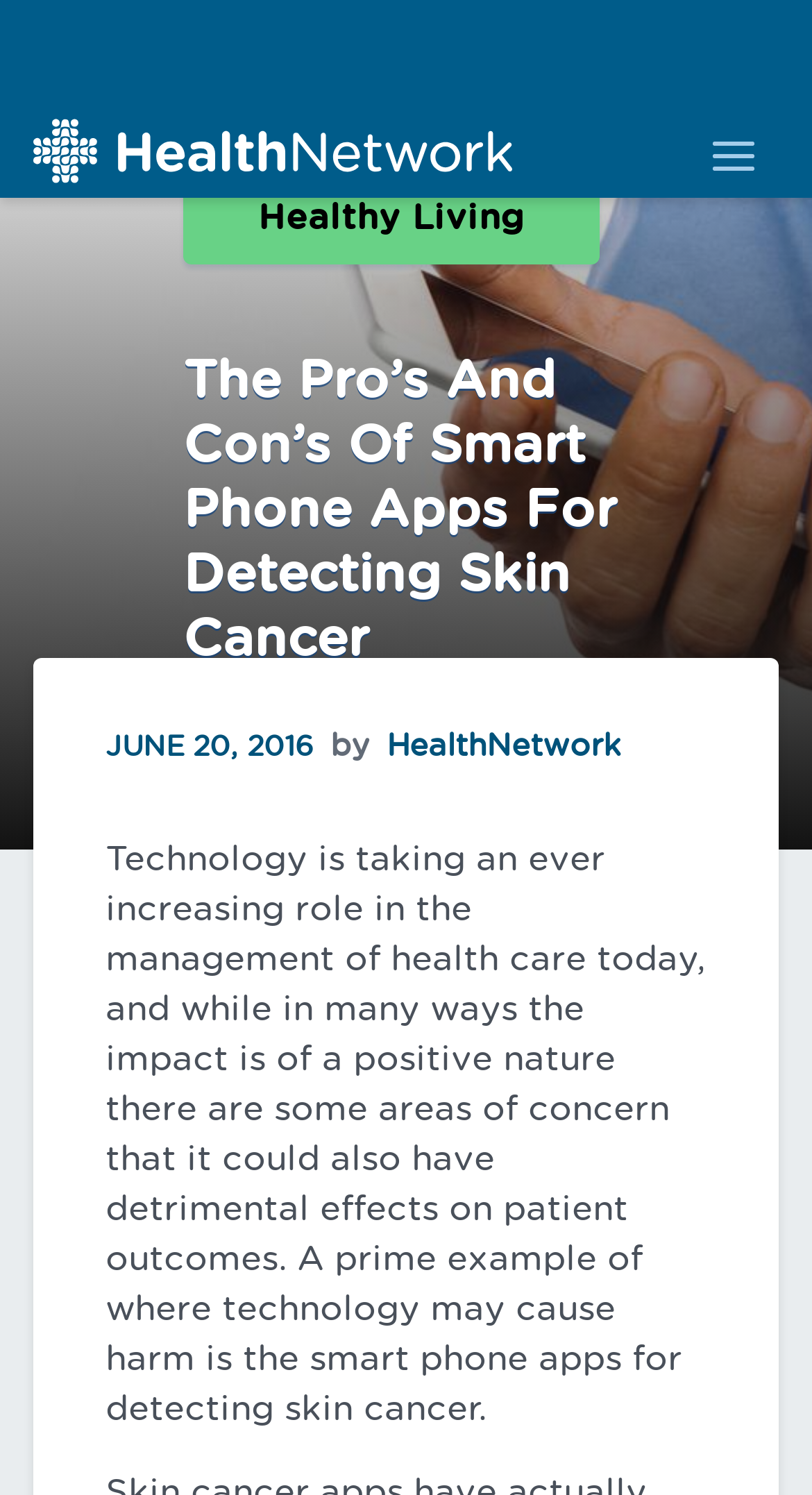Identify the primary heading of the webpage and provide its text.

The Pro’s And Con’s Of Smart Phone Apps For Detecting Skin Cancer